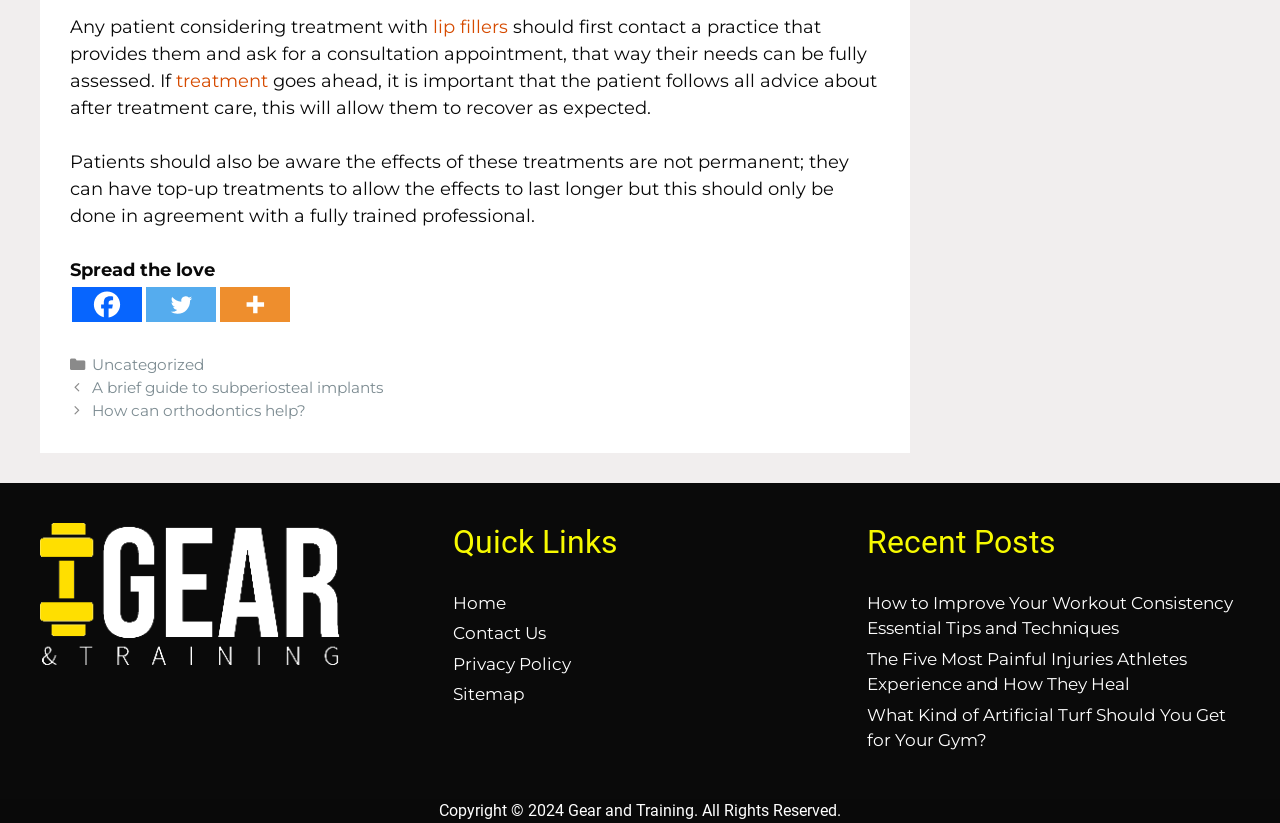Specify the bounding box coordinates of the area to click in order to follow the given instruction: "Share on Facebook."

[0.056, 0.348, 0.111, 0.391]